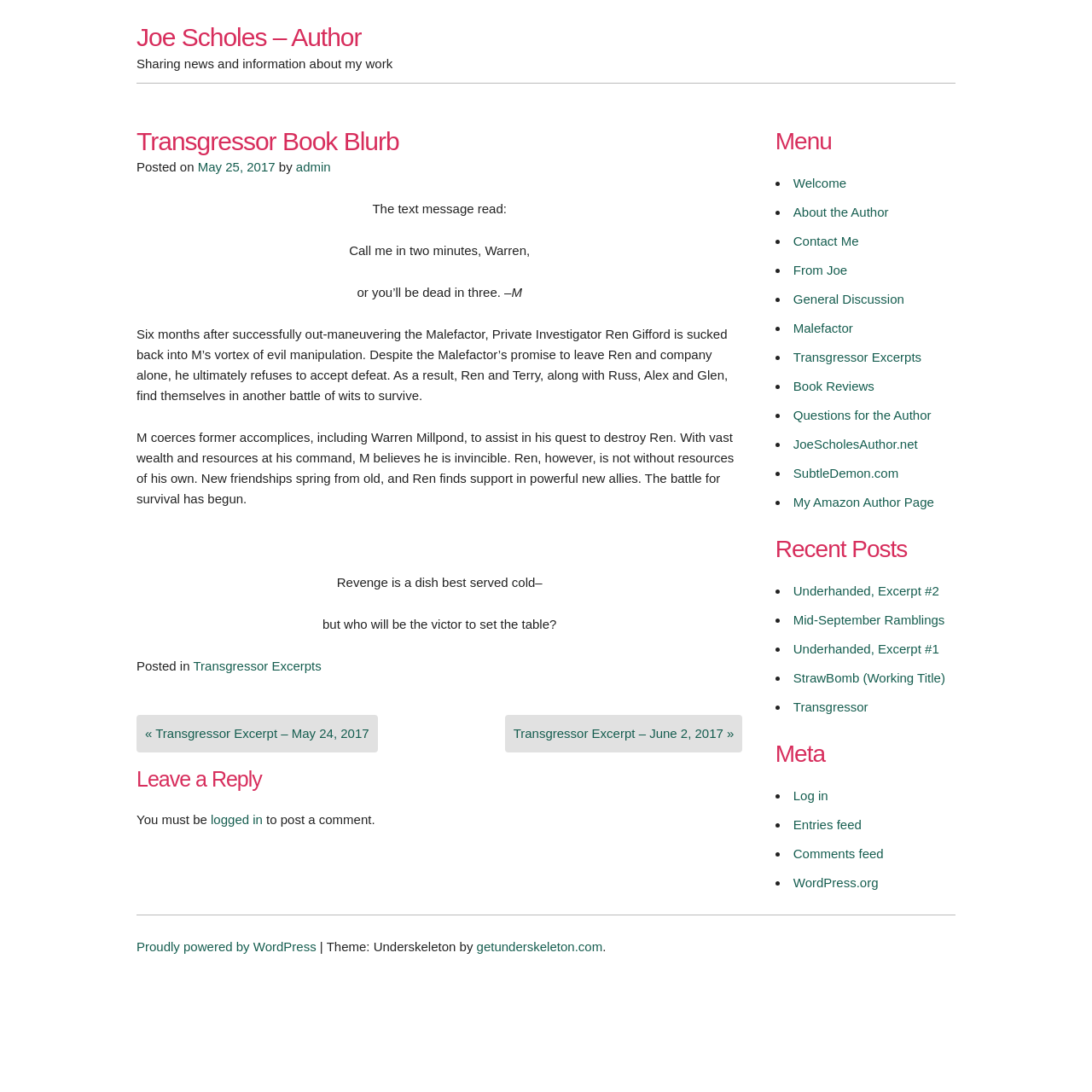Please answer the following question using a single word or phrase: 
What is the name of the private investigator in the book?

Ren Gifford